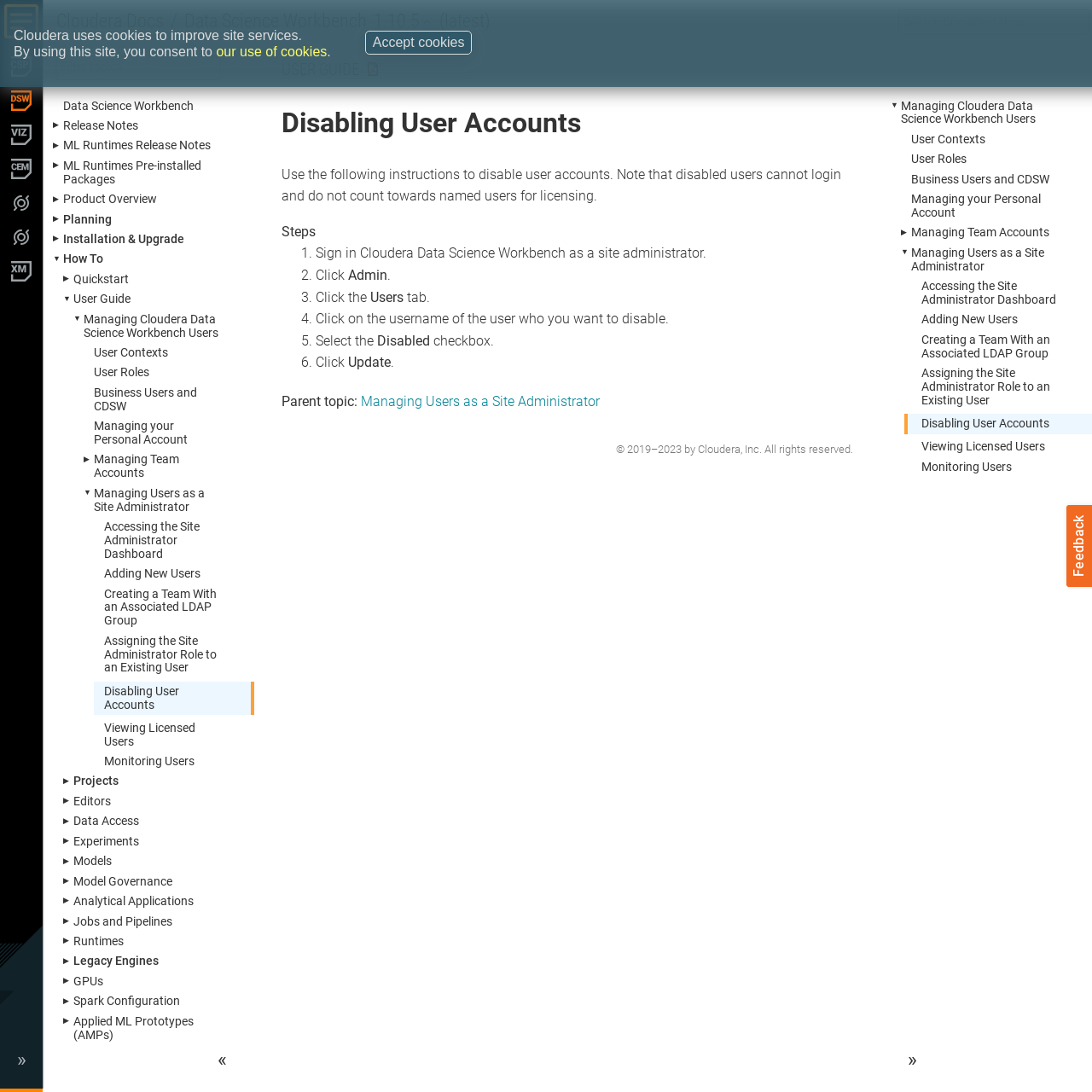What is the version of Data Science Workbench?
Examine the image and provide an in-depth answer to the question.

I found the version number '1.10.5' on the top right corner of the webpage, next to the '(latest)' text.